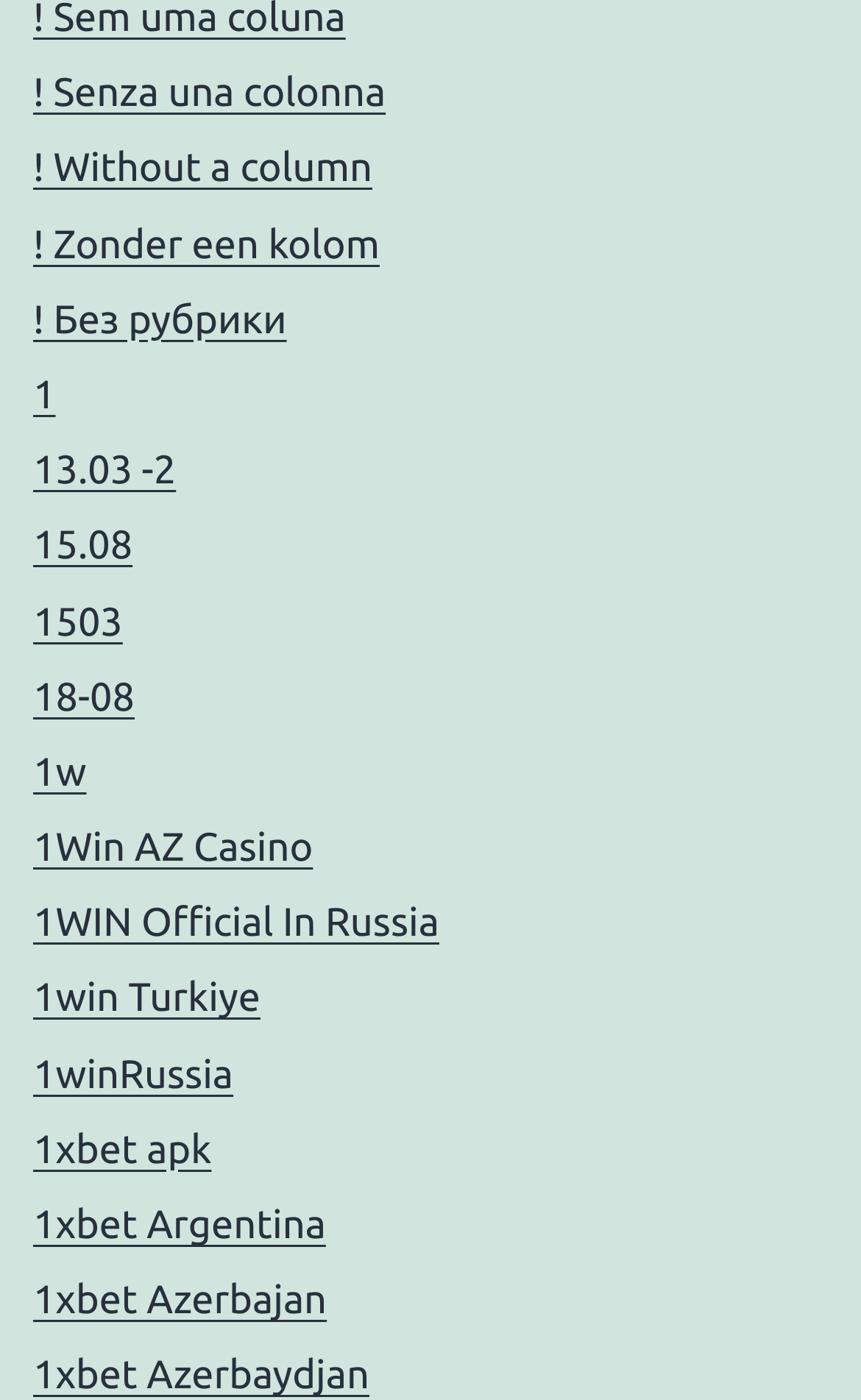What is the last link related to?
From the image, provide a succinct answer in one word or a short phrase.

1xbet Azerbaydjan